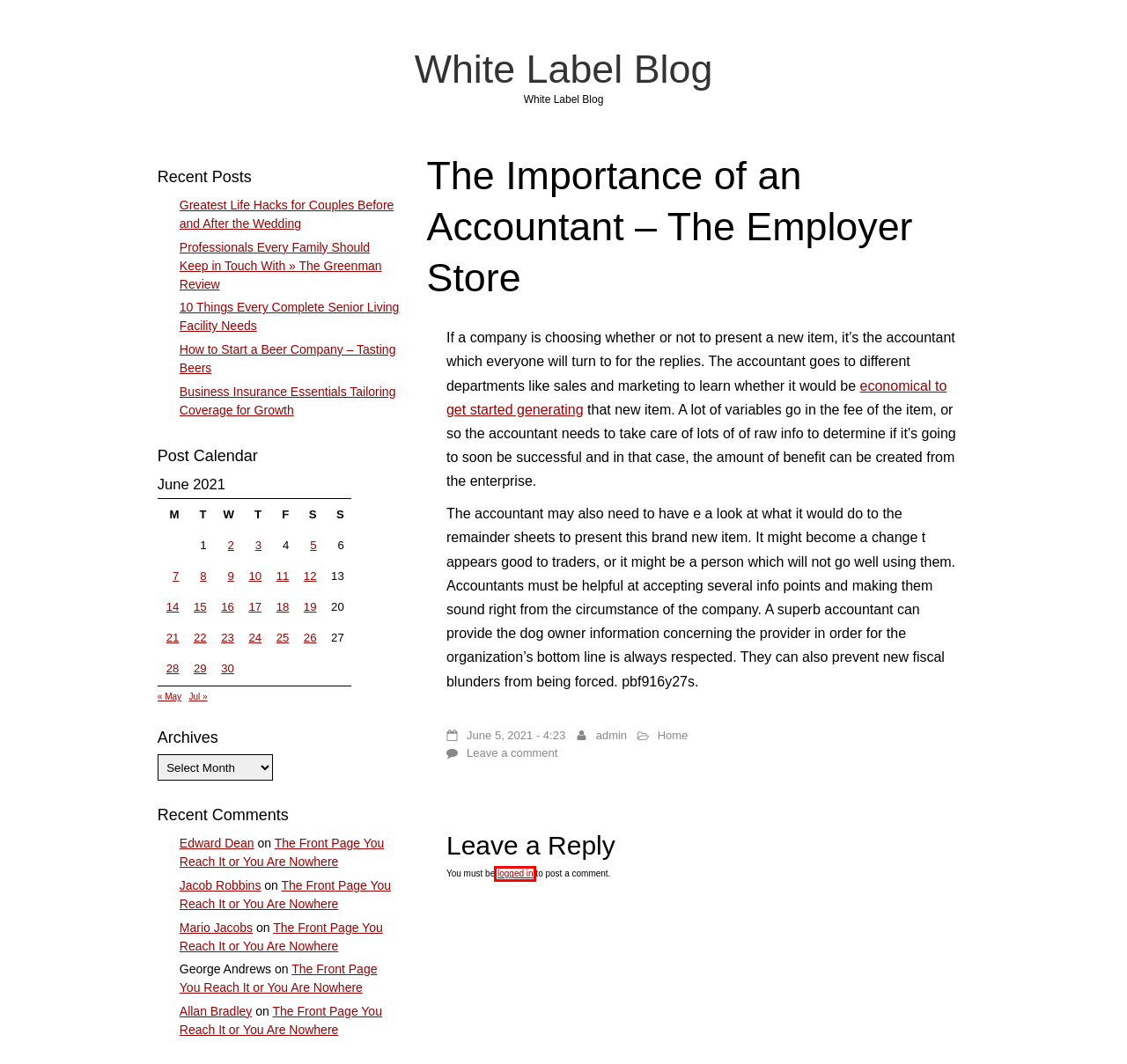Observe the webpage screenshot and focus on the red bounding box surrounding a UI element. Choose the most appropriate webpage description that corresponds to the new webpage after clicking the element in the bounding box. Here are the candidates:
A. Business Insurance Essentials Tailoring Coverage for Growth - White Label Blog
B. 10 Things Every Complete Senior Living Facility Needs - White Label Blog
C. How to Start a Beer Company - Tasting Beers - White Label Blog
D. White Label Blog - White Label Blog
E. The Importance of an Accountant - The Employer Store
F. Professionals Every Family Should Keep in Touch With » The Greenman Review - White Label Blog
G. Log In ‹ White Label Blog — WordPress
H. The Front Page You Reach It or You Are Nowhere - White Label Blog

G